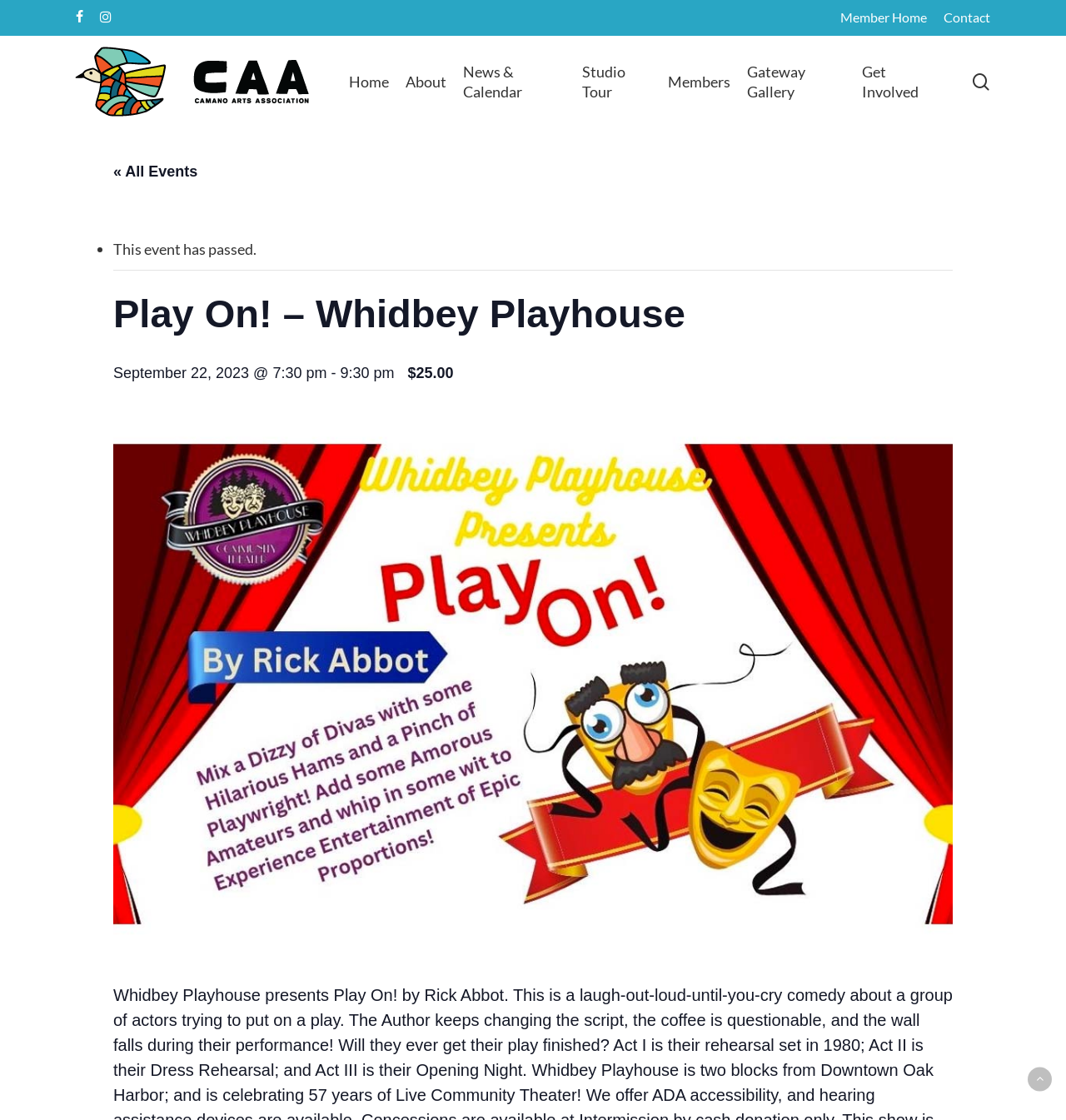Use a single word or phrase to answer the question:
How many navigation links are there?

7